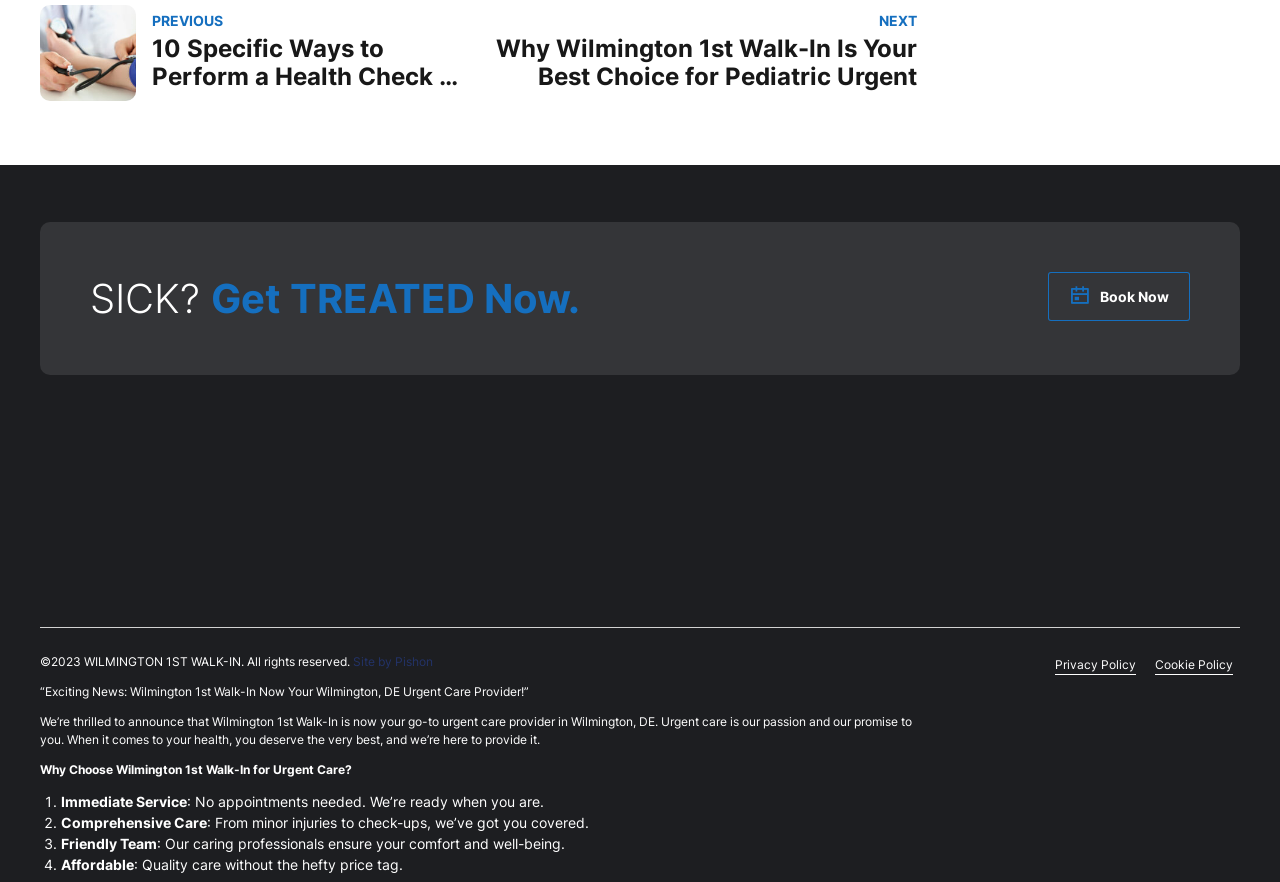What is the address of Wilmington 1st Walk-In?
Provide a detailed answer to the question, using the image to inform your response.

I found the answer by looking at the static text '4001 Miller Road Ste 1, Wilmington, DE 19802' which is displayed on the webpage, suggesting that it is the address of Wilmington 1st Walk-In.